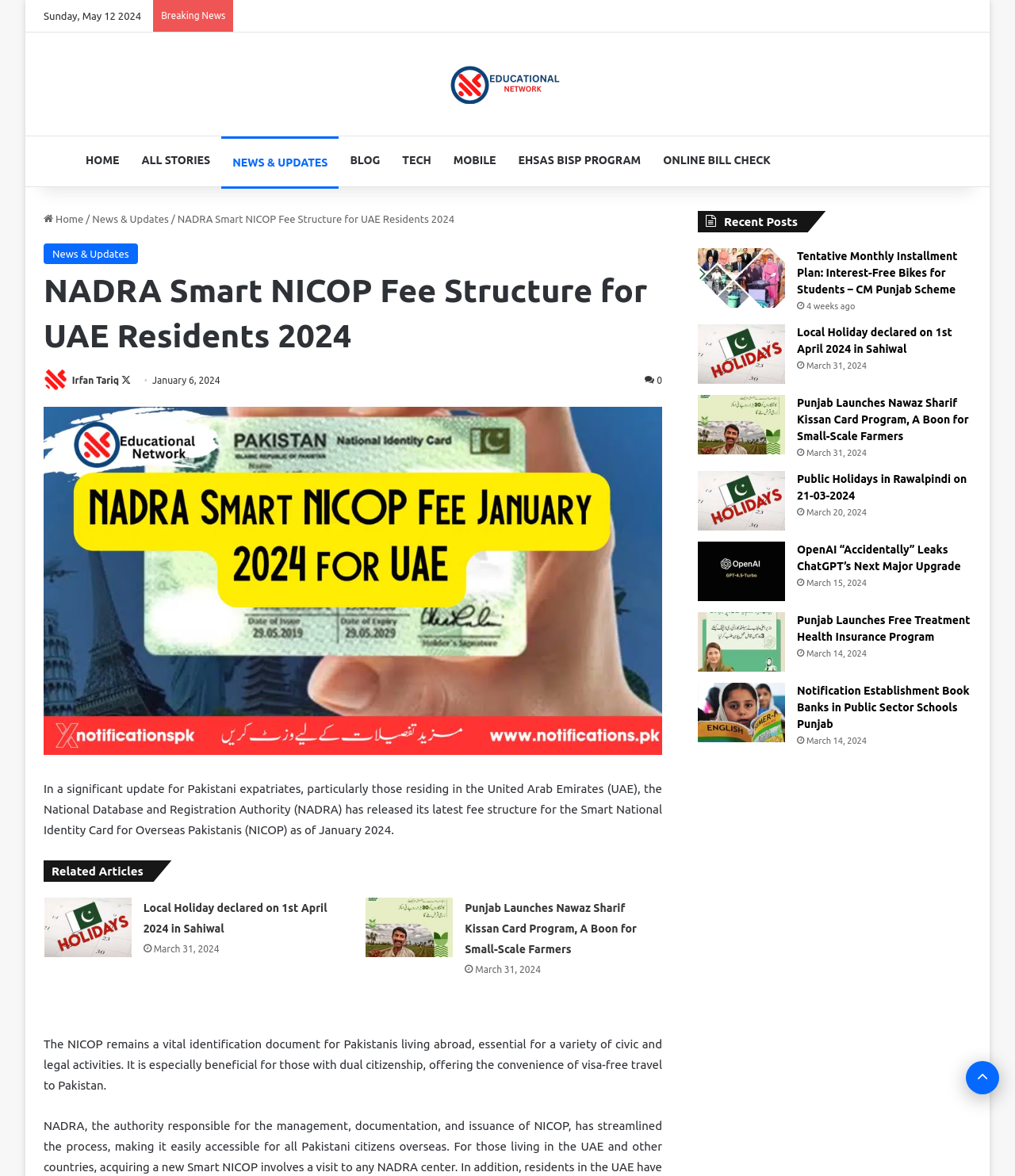What is the purpose of the NICOP for Pakistanis living abroad?
Carefully examine the image and provide a detailed answer to the question.

The webpage states that the NICOP remains a vital identification document for Pakistanis living abroad, essential for a variety of civic and legal activities.